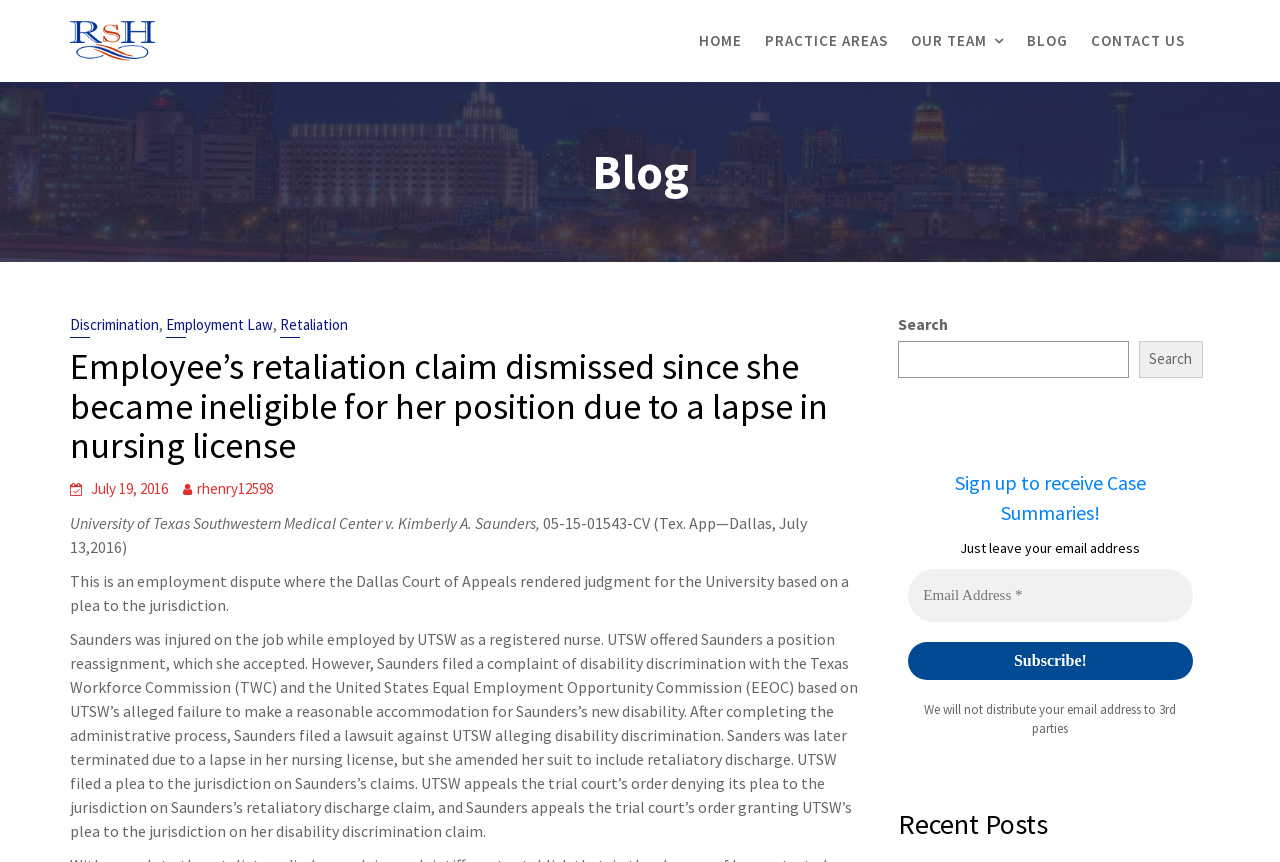Find the bounding box coordinates of the area to click in order to follow the instruction: "Search for a term".

[0.702, 0.396, 0.882, 0.439]